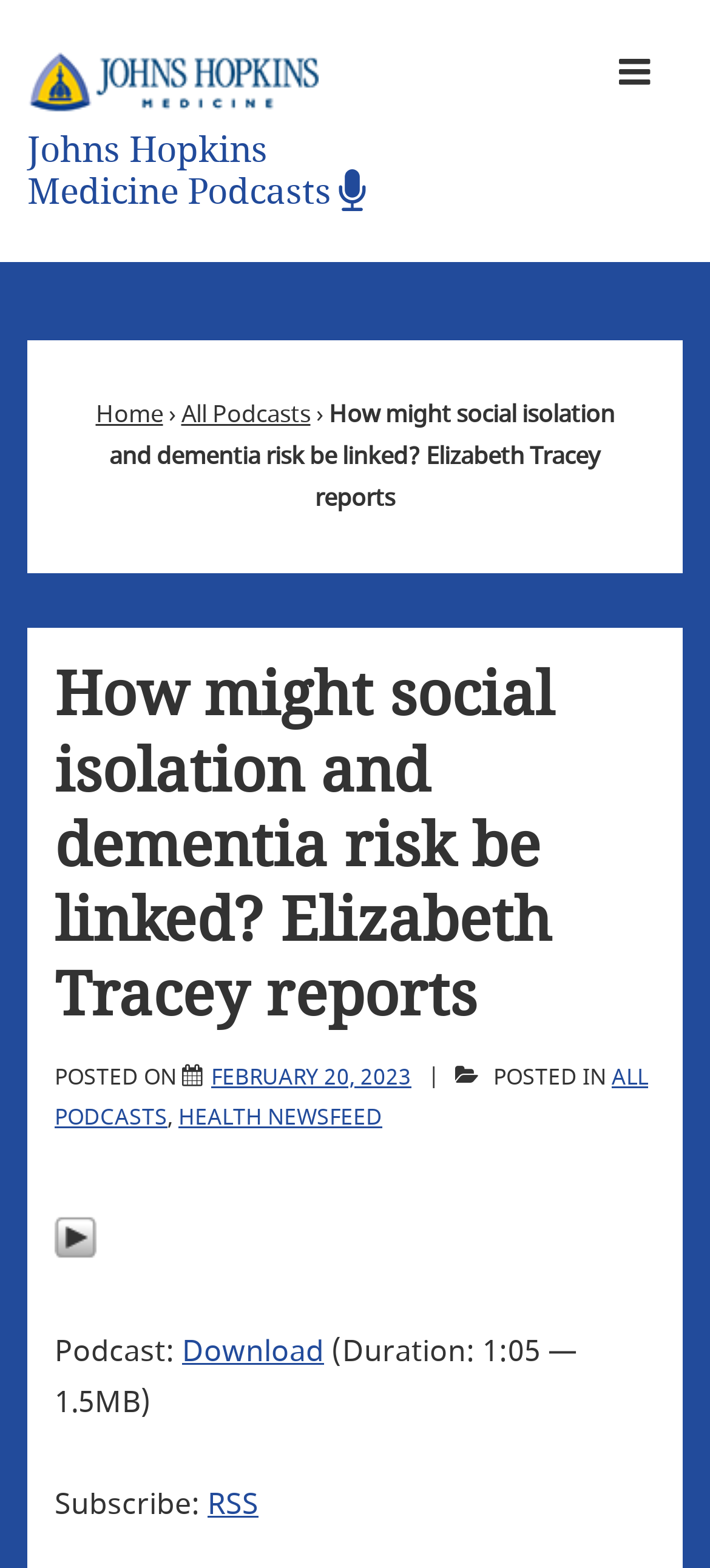Extract the bounding box coordinates of the UI element described: "February 20, 2023". Provide the coordinates in the format [left, top, right, bottom] with values ranging from 0 to 1.

[0.297, 0.676, 0.579, 0.697]